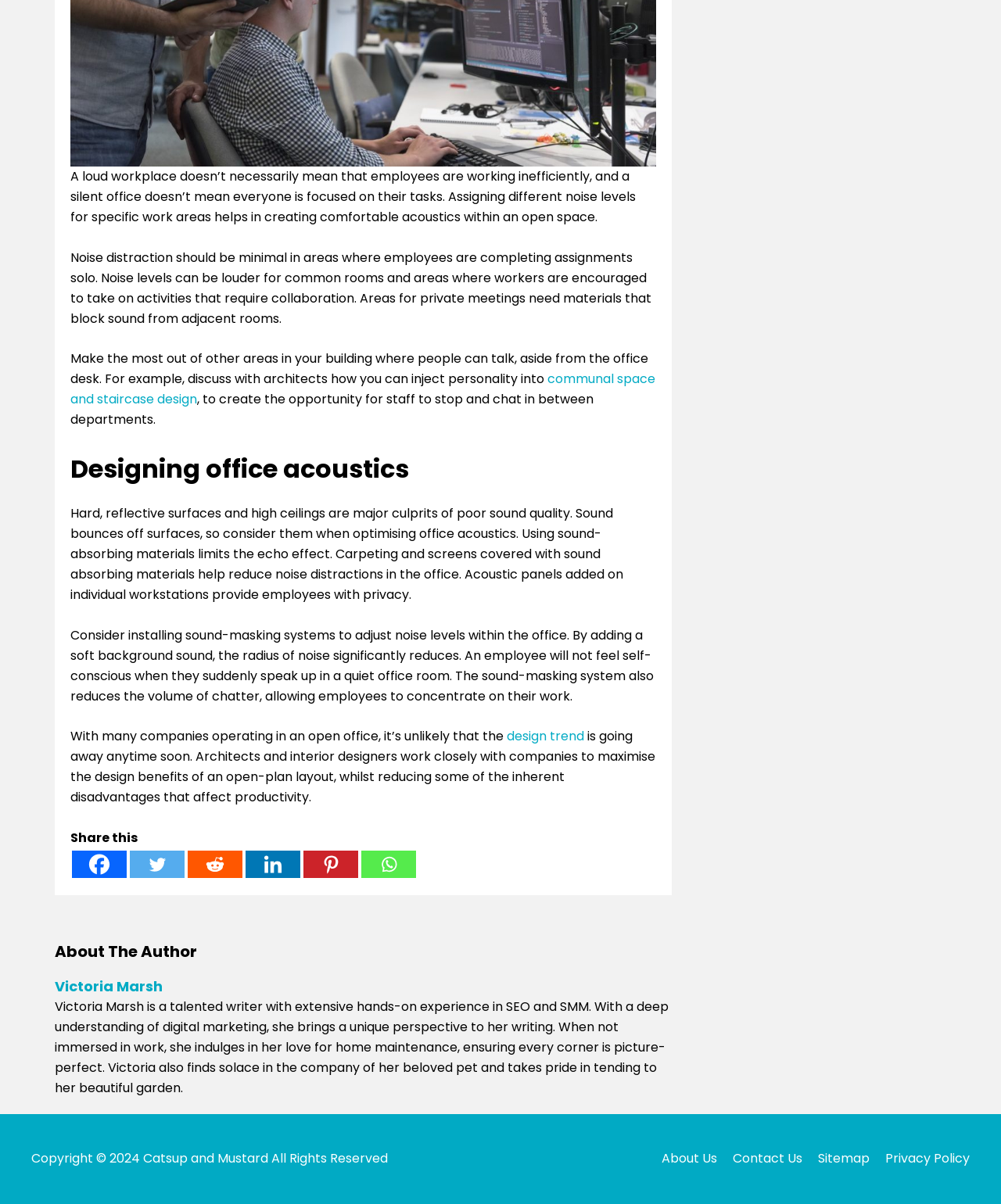Find the bounding box coordinates for the area that must be clicked to perform this action: "View LATEST GALLERIES".

None